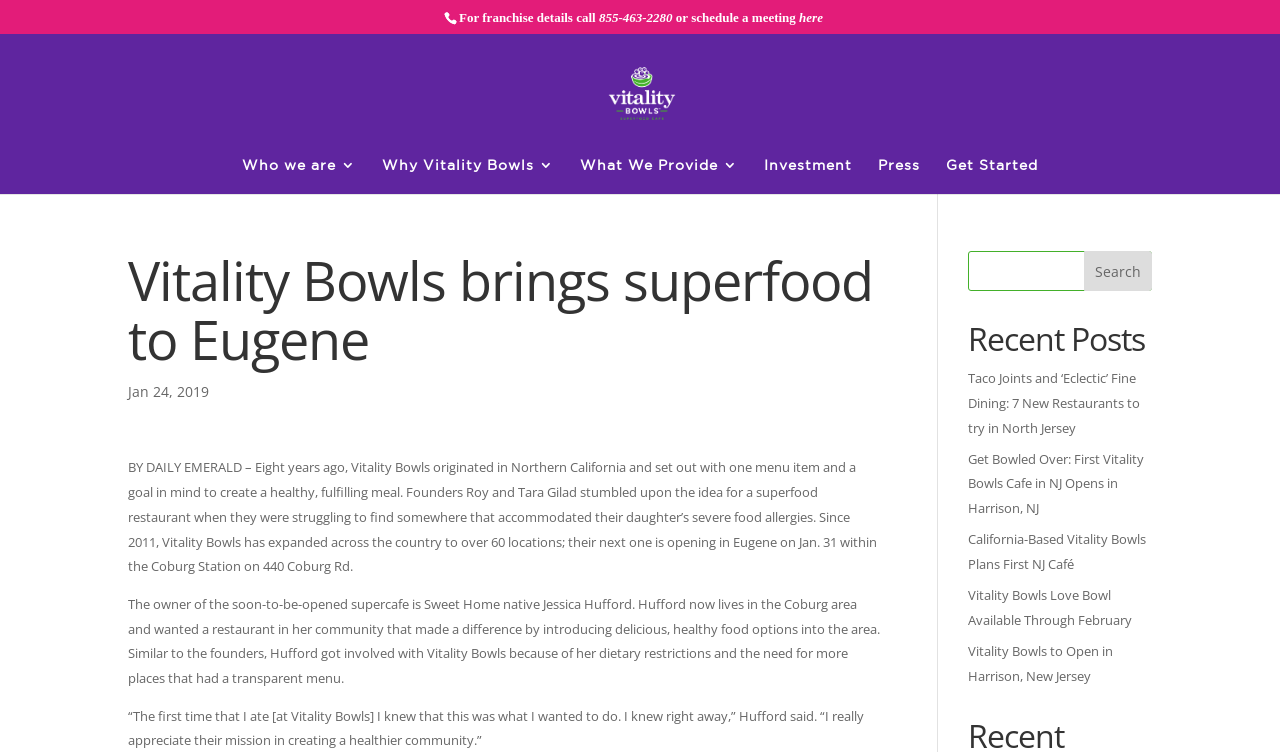Please give a succinct answer to the question in one word or phrase:
What is the name of the owner of the soon-to-be-opened Vitality Bowls in Eugene?

Jessica Hufford